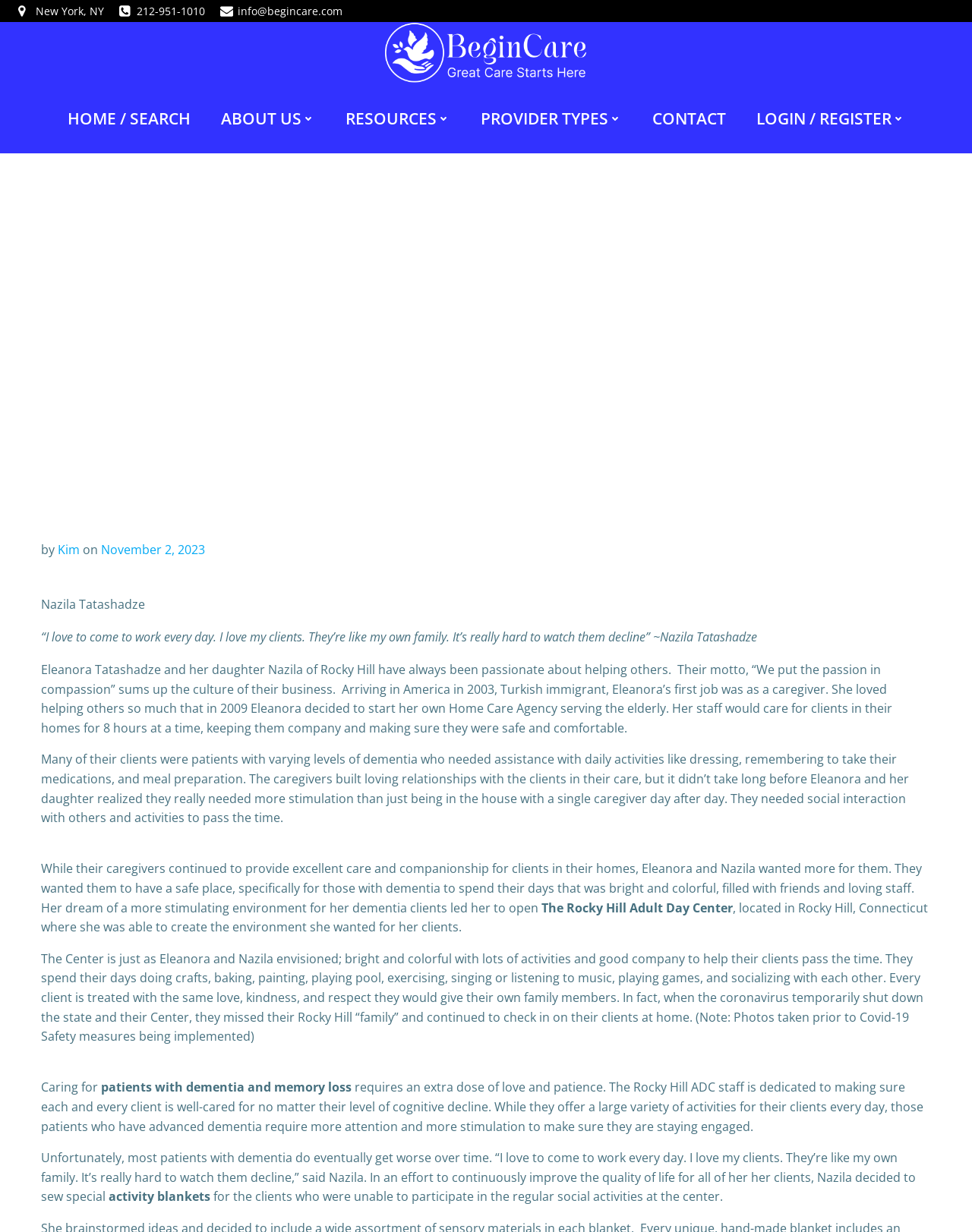What is the name of the caregiver?
Observe the image and answer the question with a one-word or short phrase response.

Nazila Tatashadze